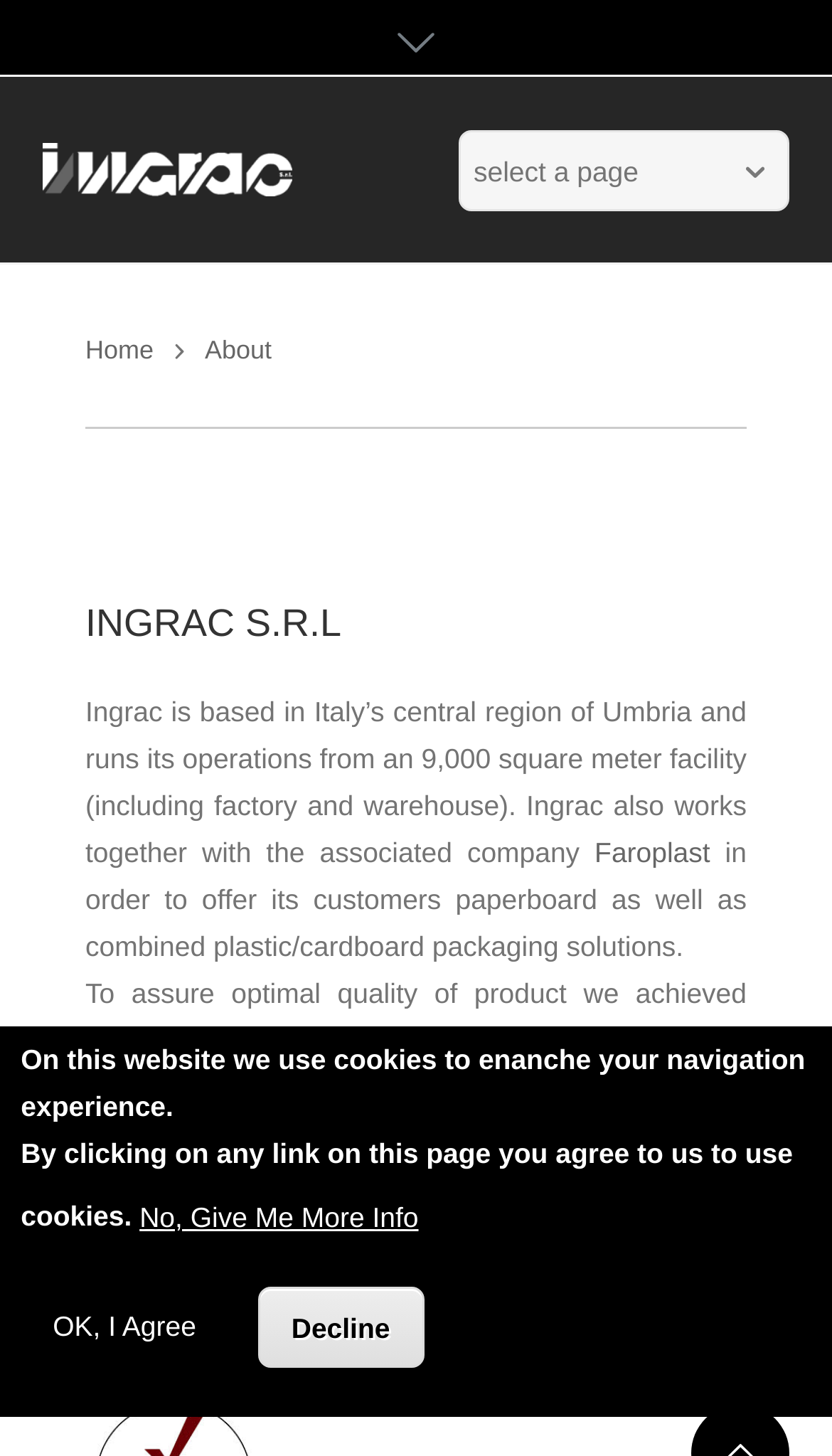Give a detailed overview of the webpage's appearance and contents.

The webpage is about Ingrac S.r.l, an Italian company based in Umbria. At the top left, there is a link to skip to the main content. Below it, there is a layout table that occupies most of the page. On the top left of the table, there is a link to the home page, accompanied by a home icon. To the right of the home link, there is a combobox with a label "select a page". 

Below the combobox, there are two links, "Home" and "About", with the "About" link being the currently focused page. The "About" section has a heading "INGRAC S.R.L" in a prominent font. Below the heading, there is a paragraph of text describing the company's operations and facilities. The text also mentions the company's collaboration with an associated company, Faroplast, which is a link.

Further down, there is another paragraph of text describing the company's quality assurance certifications. Below this text, there is an image of the Sedex logo, indicating one of the certifications. To the right of the logo, there is a link to download the certificate.

At the bottom of the page, there is a notification about the use of cookies on the website. The notification has three buttons: "No, Give Me More Info", "OK, I Agree", and "Decline", allowing users to choose their preference regarding cookies.